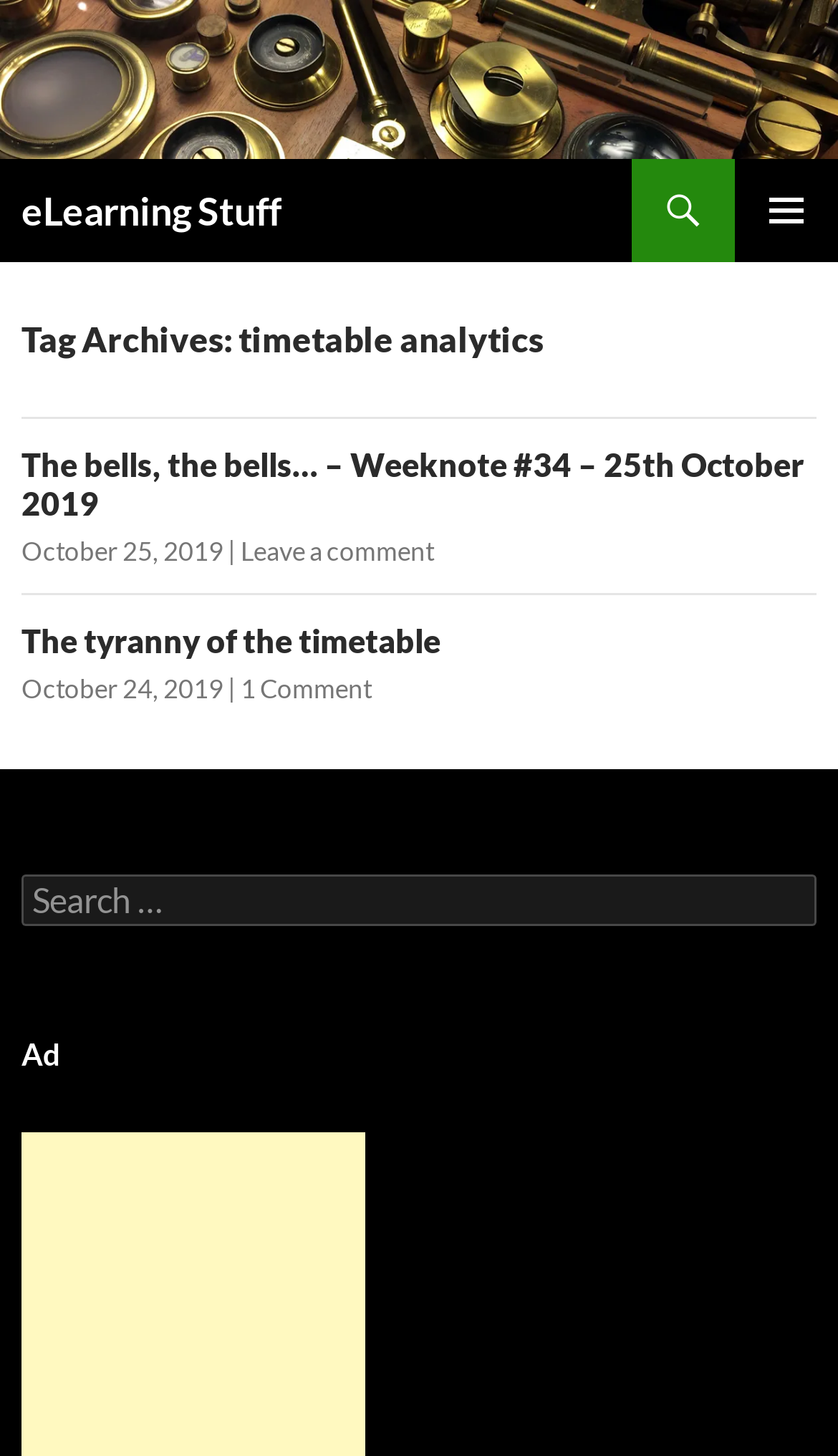Could you determine the bounding box coordinates of the clickable element to complete the instruction: "Search for something"? Provide the coordinates as four float numbers between 0 and 1, i.e., [left, top, right, bottom].

[0.026, 0.601, 0.974, 0.636]